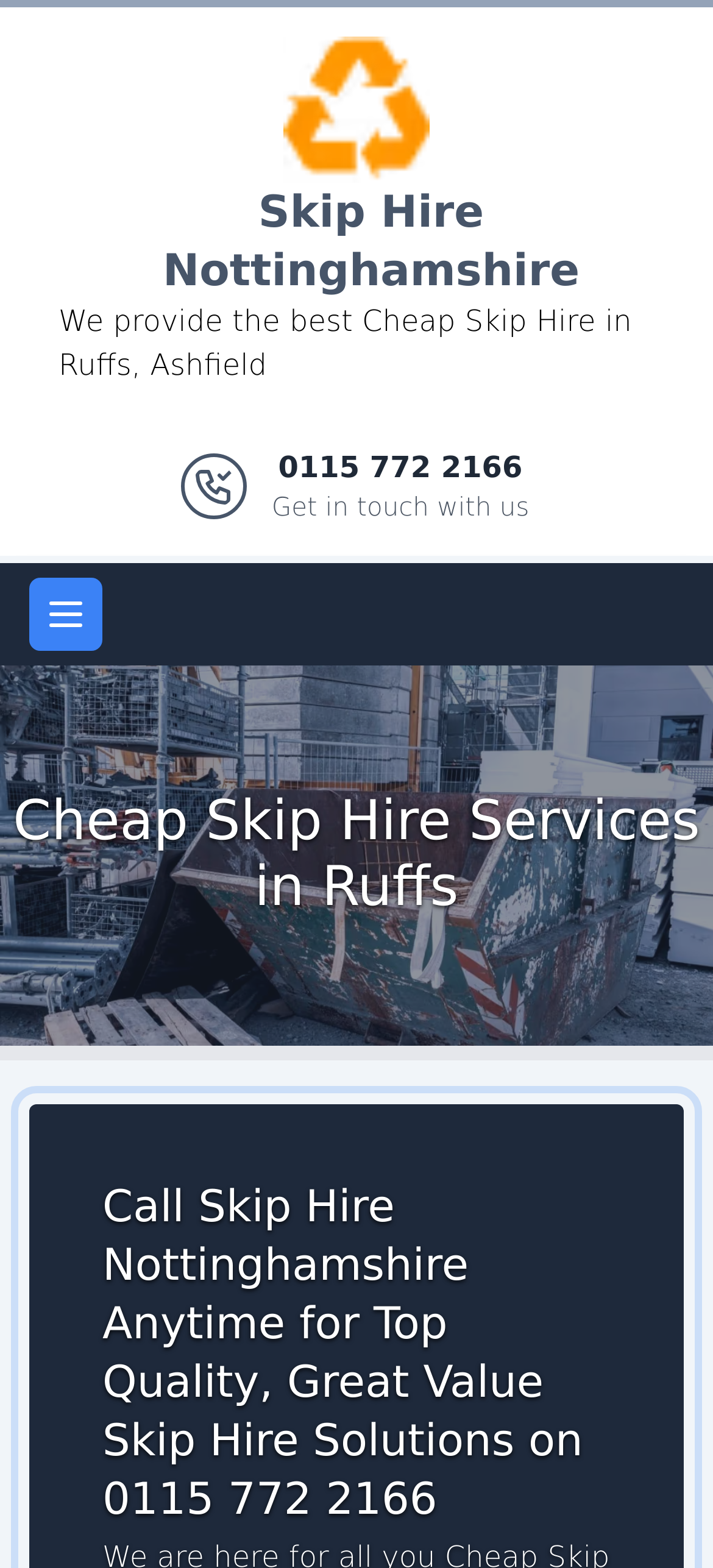Based on the image, provide a detailed response to the question:
What is the company name in the logo?

I identified the company name by examining the image 'Skip Hire Nottinghamshire' inside the link 'Skip Hire Nottinghamshire Logo' in the banner section of the webpage.